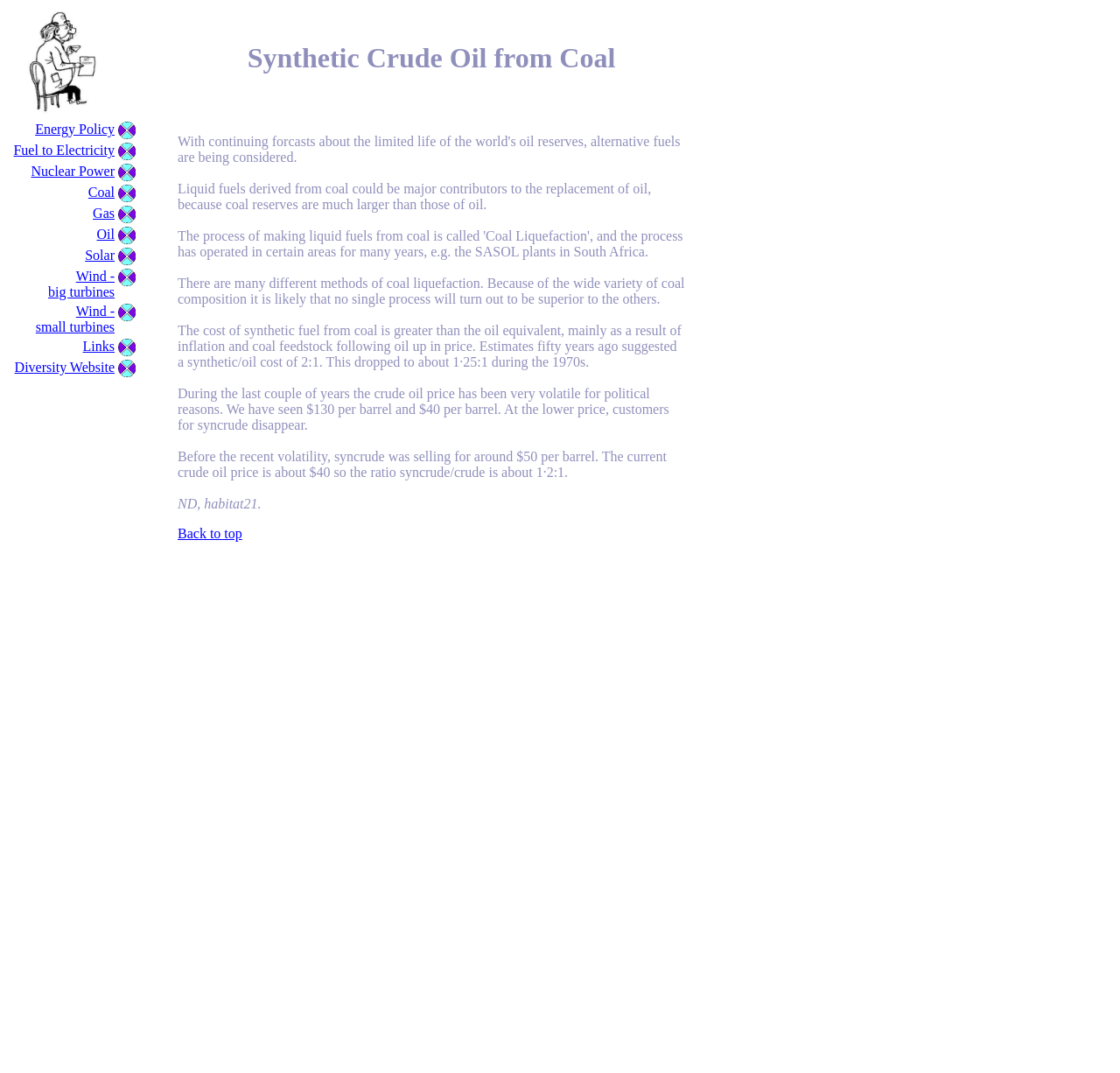Provide the bounding box for the UI element matching this description: "Energy Policy".

[0.031, 0.113, 0.102, 0.127]